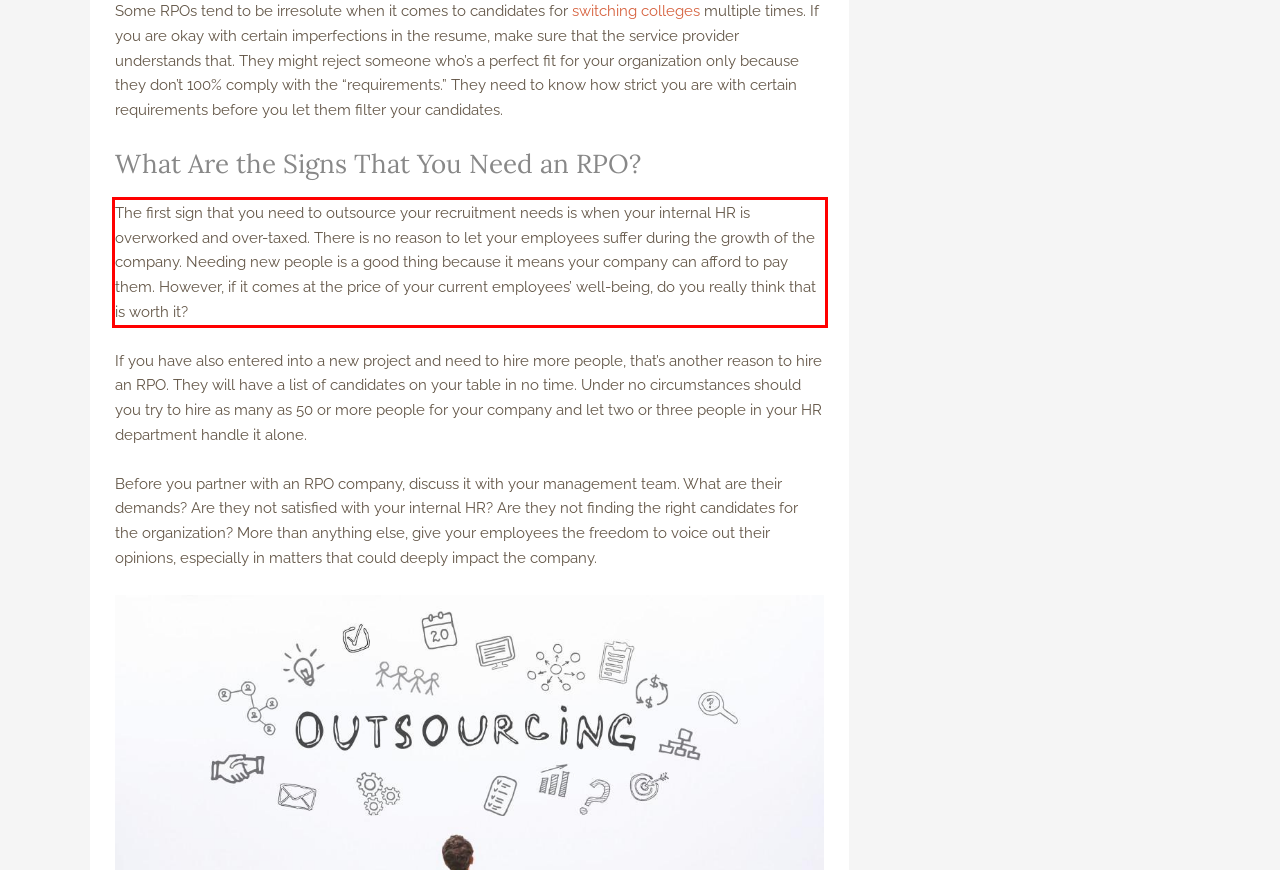Identify the text within the red bounding box on the webpage screenshot and generate the extracted text content.

The first sign that you need to outsource your recruitment needs is when your internal HR is overworked and over-taxed. There is no reason to let your employees suffer during the growth of the company. Needing new people is a good thing because it means your company can afford to pay them. However, if it comes at the price of your current employees’ well-being, do you really think that is worth it?